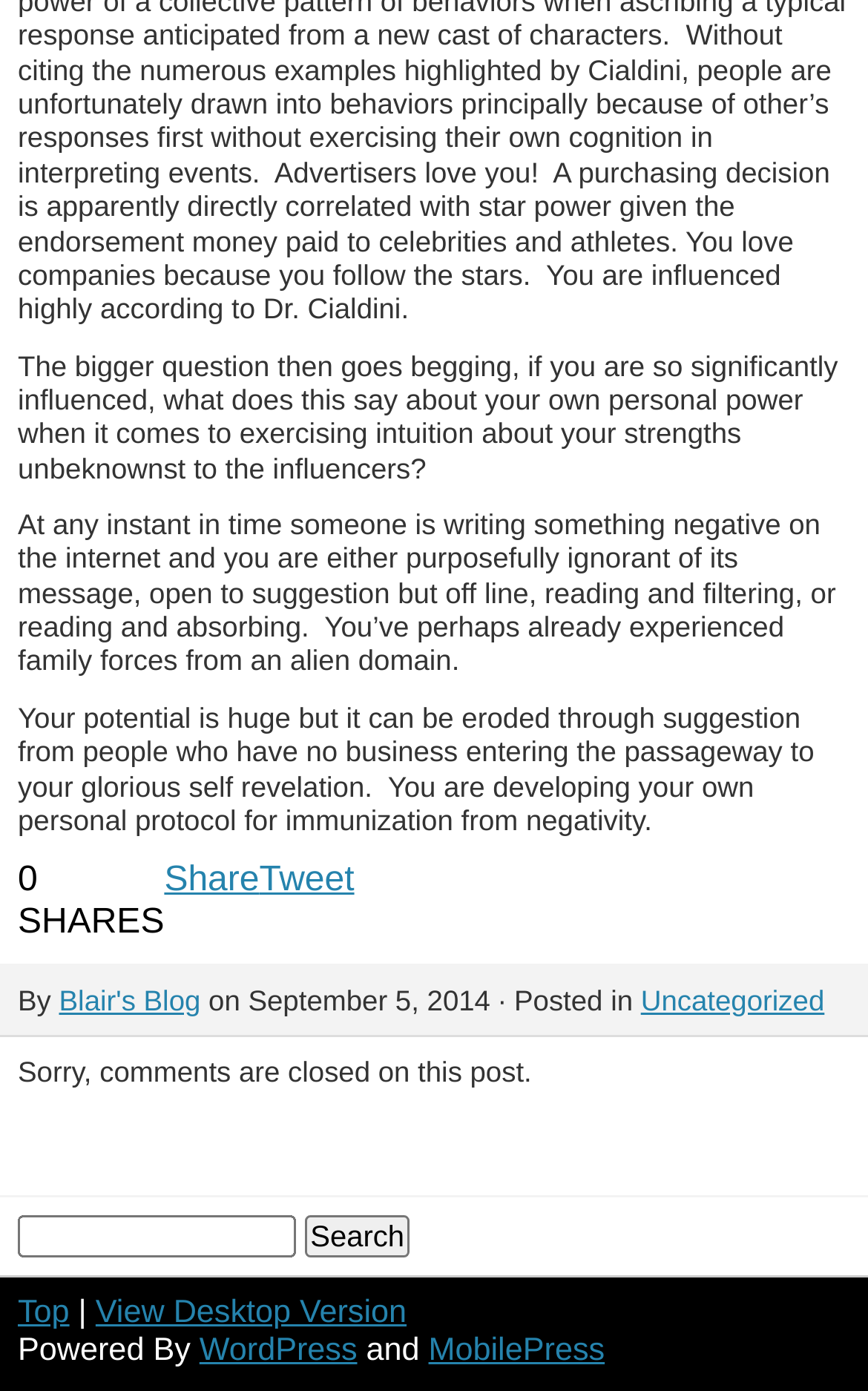Using the provided element description "Invisible Auckland", determine the bounding box coordinates of the UI element.

None